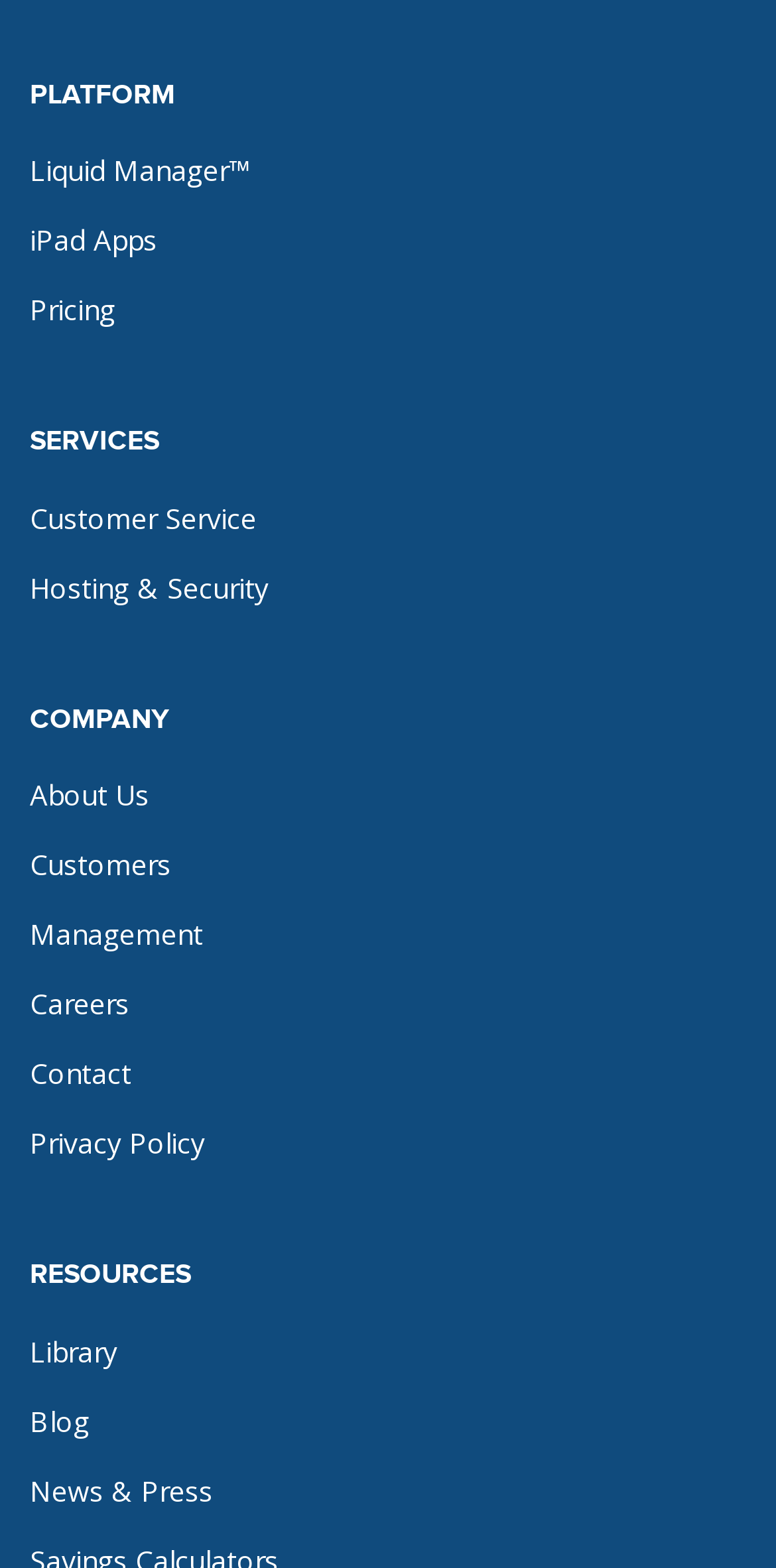Determine the bounding box coordinates for the area that needs to be clicked to fulfill this task: "learn about the company". The coordinates must be given as four float numbers between 0 and 1, i.e., [left, top, right, bottom].

[0.038, 0.495, 0.192, 0.519]